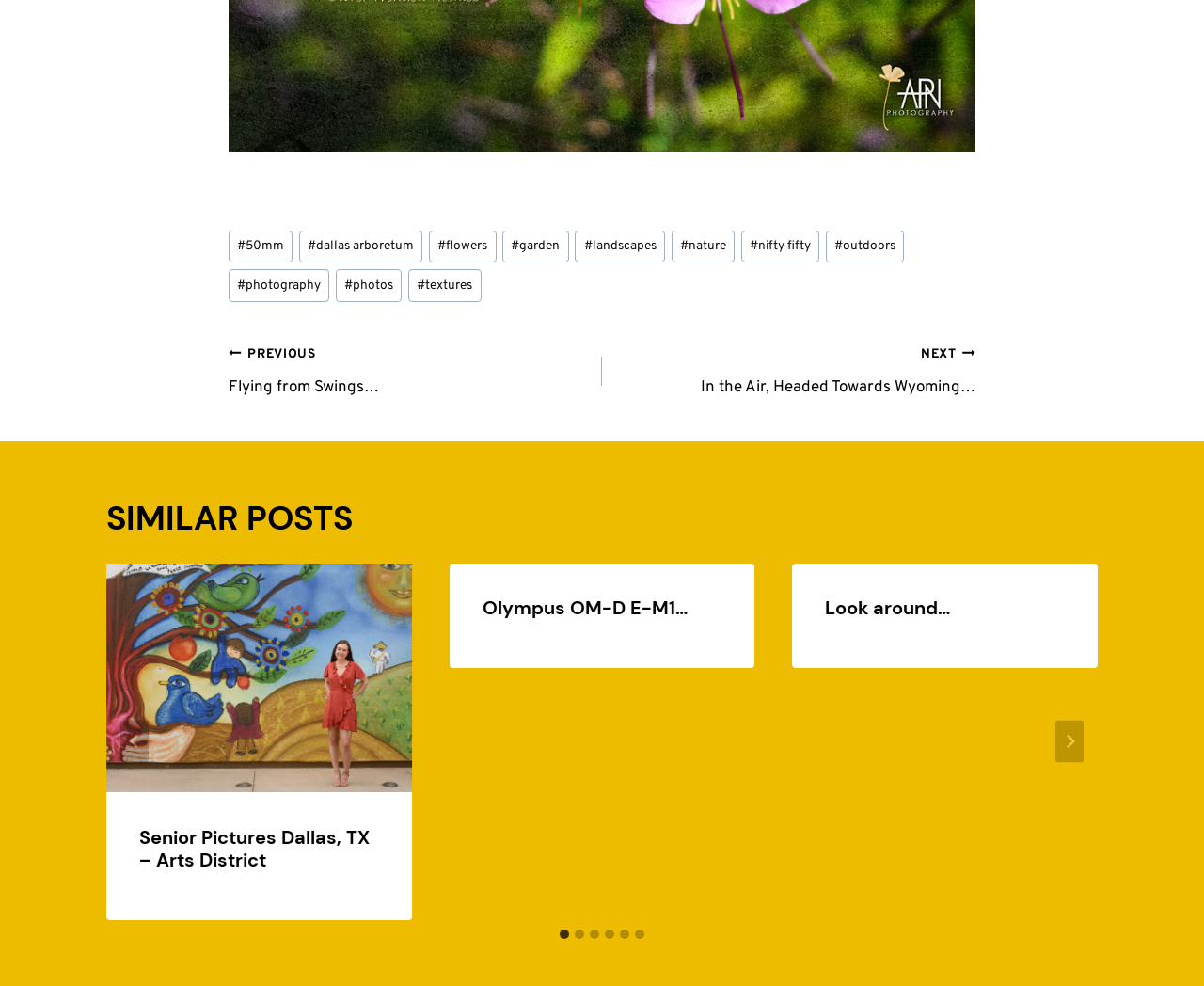Identify the bounding box coordinates necessary to click and complete the given instruction: "Select the '2 of 6' slide".

[0.373, 0.571, 0.627, 0.933]